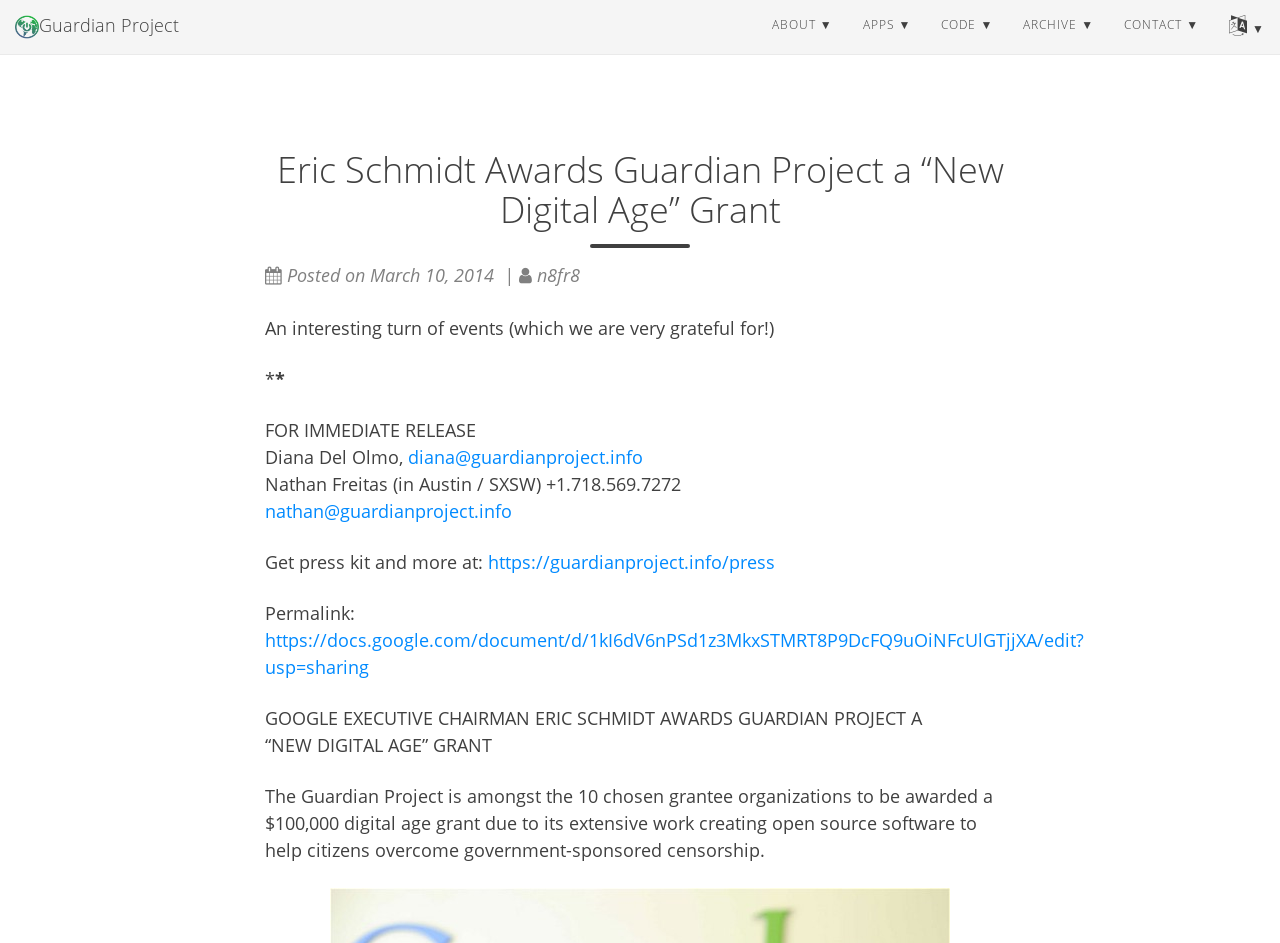Could you indicate the bounding box coordinates of the region to click in order to complete this instruction: "Read more about Accounting Policies: The Bedrock of Reliable Financial Statements".

None